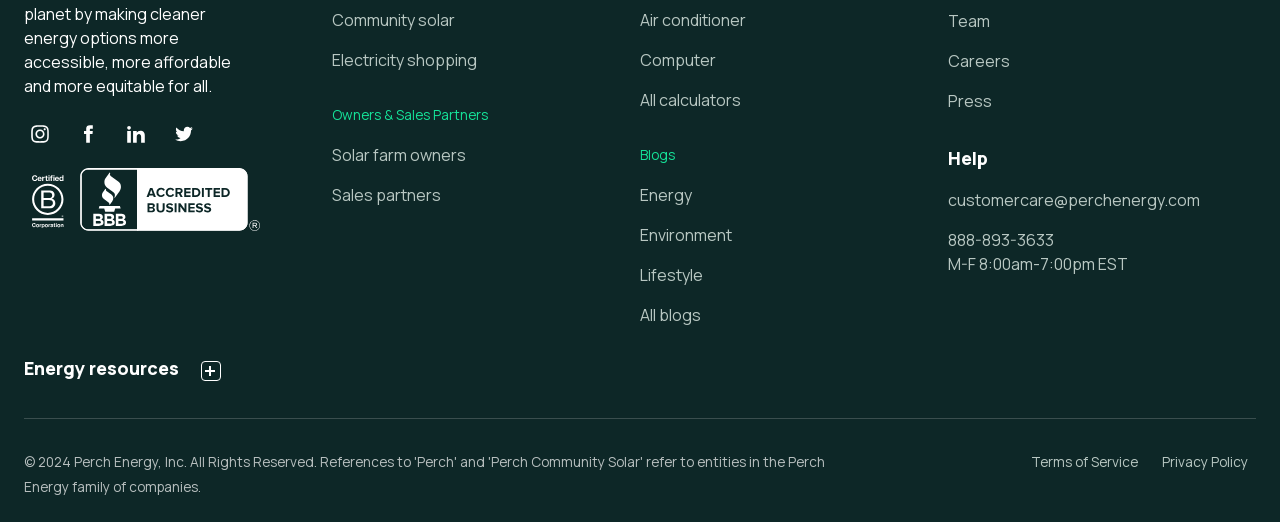Find the bounding box coordinates of the element to click in order to complete the given instruction: "Contact customer care."

[0.741, 0.361, 0.921, 0.407]